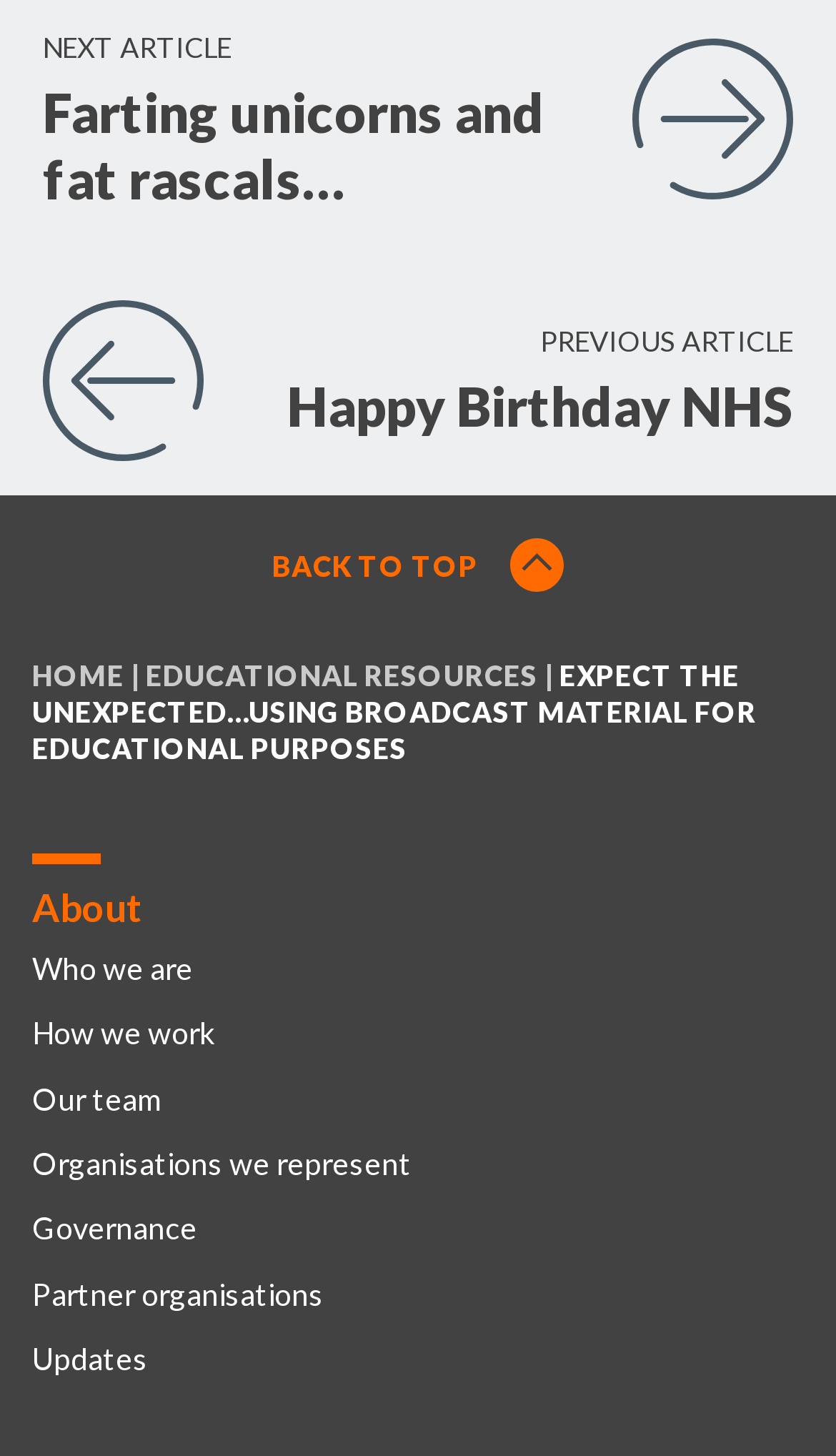Specify the bounding box coordinates of the element's region that should be clicked to achieve the following instruction: "Click the HOME link". The bounding box coordinates consist of four float numbers between 0 and 1, in the format [left, top, right, bottom].

[0.038, 0.452, 0.149, 0.475]